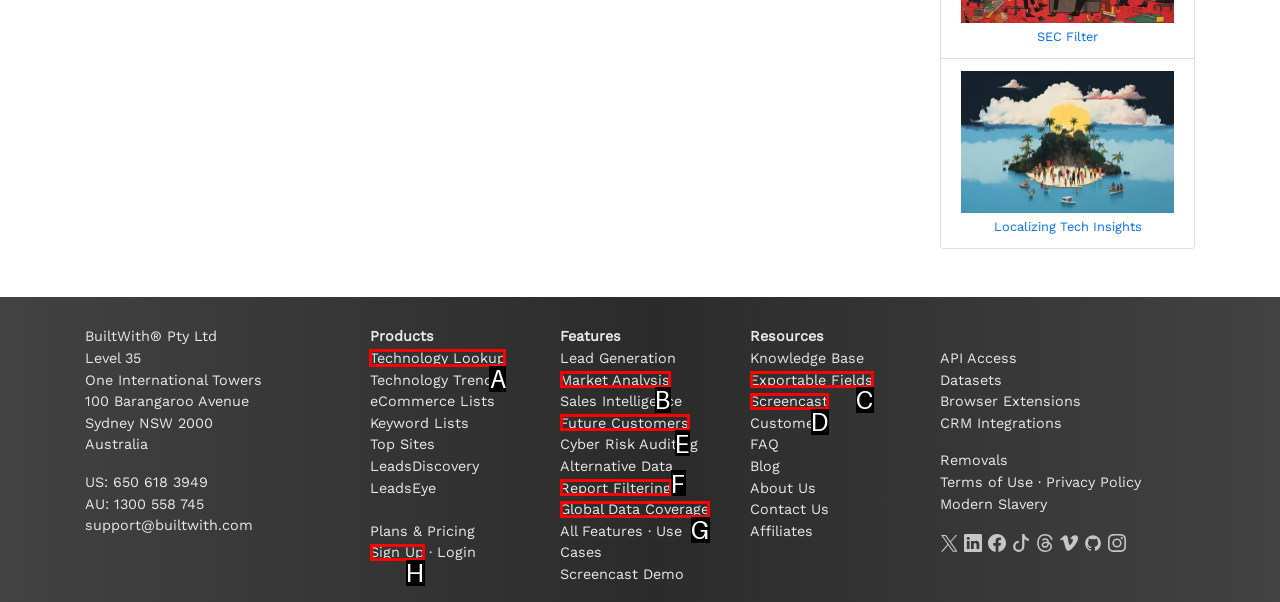Identify the HTML element to click to fulfill this task: Click on the 'Technology Lookup' link
Answer with the letter from the given choices.

A